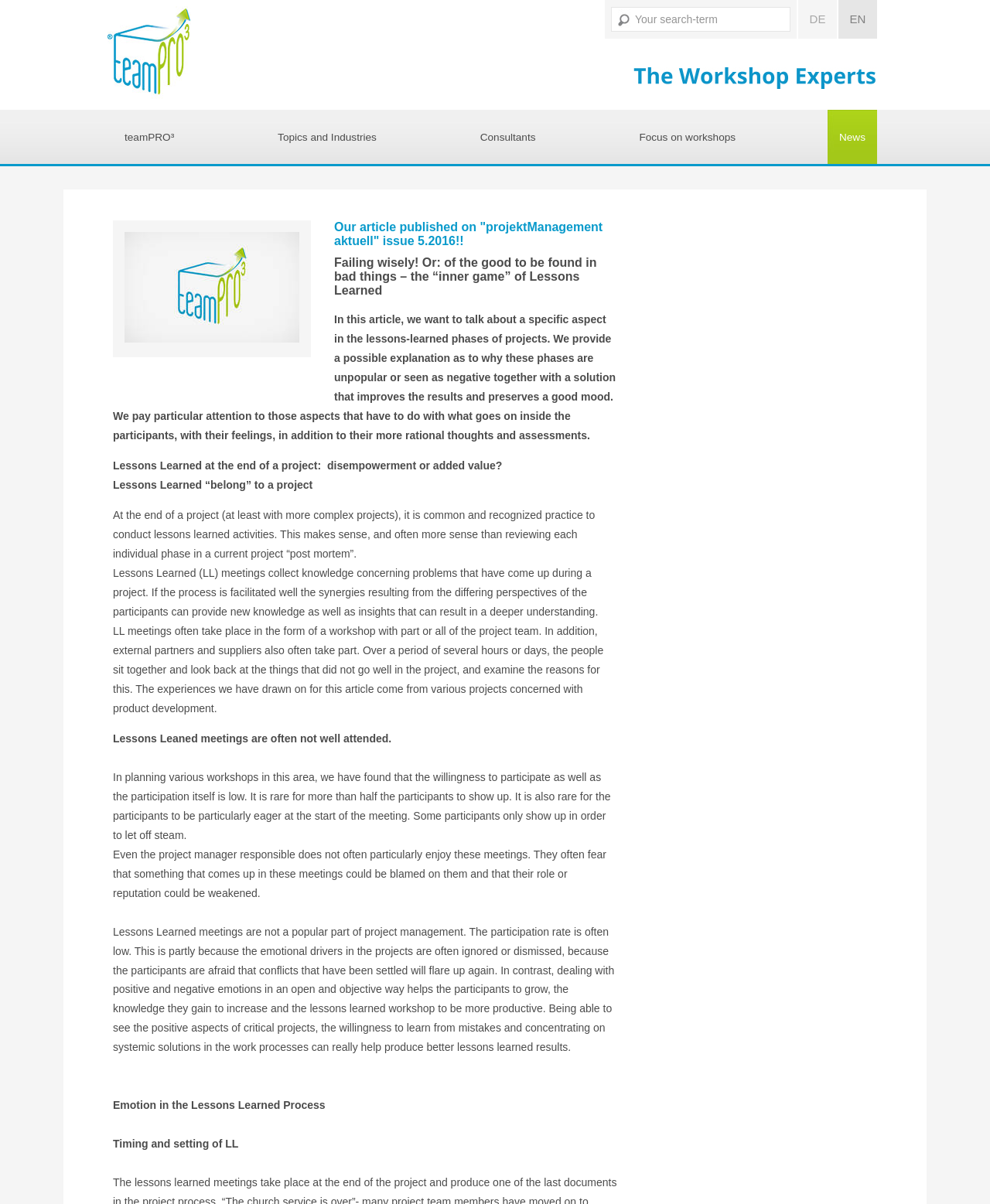Describe all significant elements and features of the webpage.

This webpage appears to be an article or blog post about project management, specifically focusing on the importance of "Lessons Learned" phases in projects. 

At the top left of the page, there is a logo and a link to the "teamPRO³ - Home" page, accompanied by a small image. On the top right, there are language options, with links to "DE" and "EN" versions of the page. 

Below the language options, there is a search bar with a "Start search" button. 

The main content of the page is divided into sections, with headings and paragraphs of text. The first heading reads "Our article published on 'projektManagement aktuell' issue 5.2016!!" and is followed by a brief introduction to the topic. 

The next heading, "Failing wisely! Or: of the good to be found in bad things – the 'inner game' of Lessons Learned", is followed by a longer section of text that discusses the importance of Lessons Learned phases in projects, and how they are often viewed negatively. 

The article then goes on to discuss the benefits of conducting Lessons Learned activities, including the collection of knowledge and insights that can result in a deeper understanding of project issues. 

There are several subheadings throughout the article, including "Lessons Learned at the end of a project: disempowerment or added value?", "Lessons Learned 'belong' to a project", and "Emotion in the Lessons Learned Process". 

The article concludes with a discussion on the importance of dealing with emotions in an open and objective way during Lessons Learned meetings, in order to produce better results.